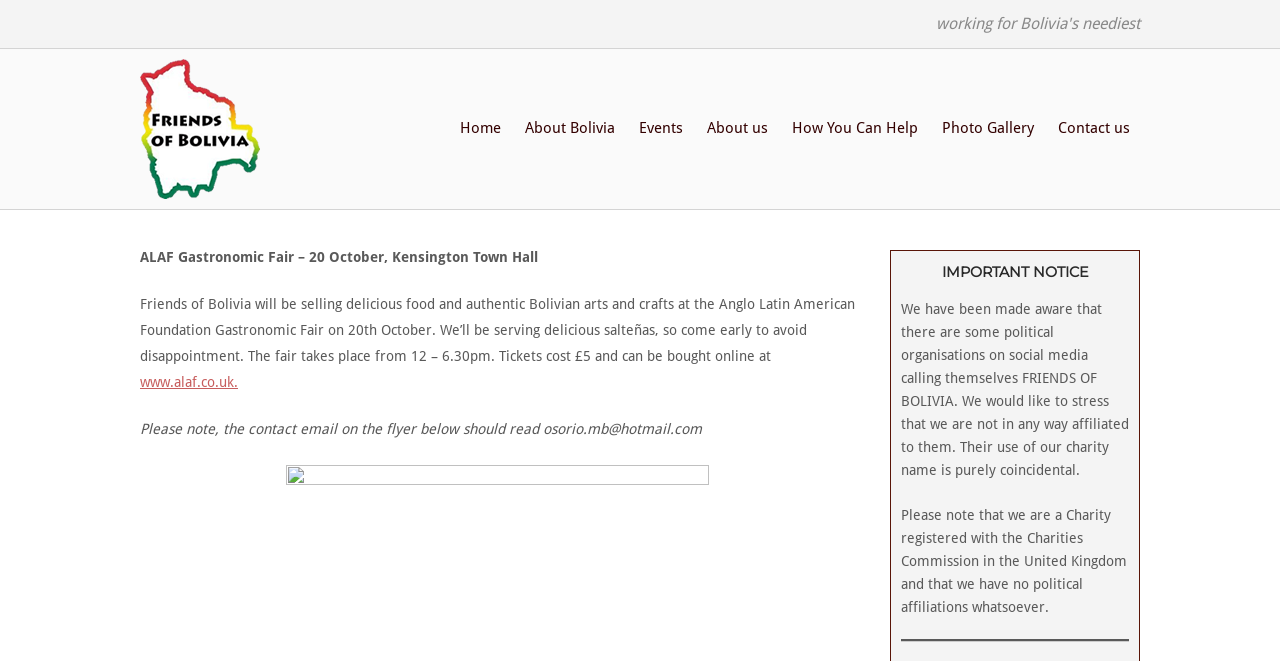Extract the bounding box coordinates of the UI element described by: "Home". The coordinates should include four float numbers ranging from 0 to 1, e.g., [left, top, right, bottom].

[0.352, 0.176, 0.399, 0.213]